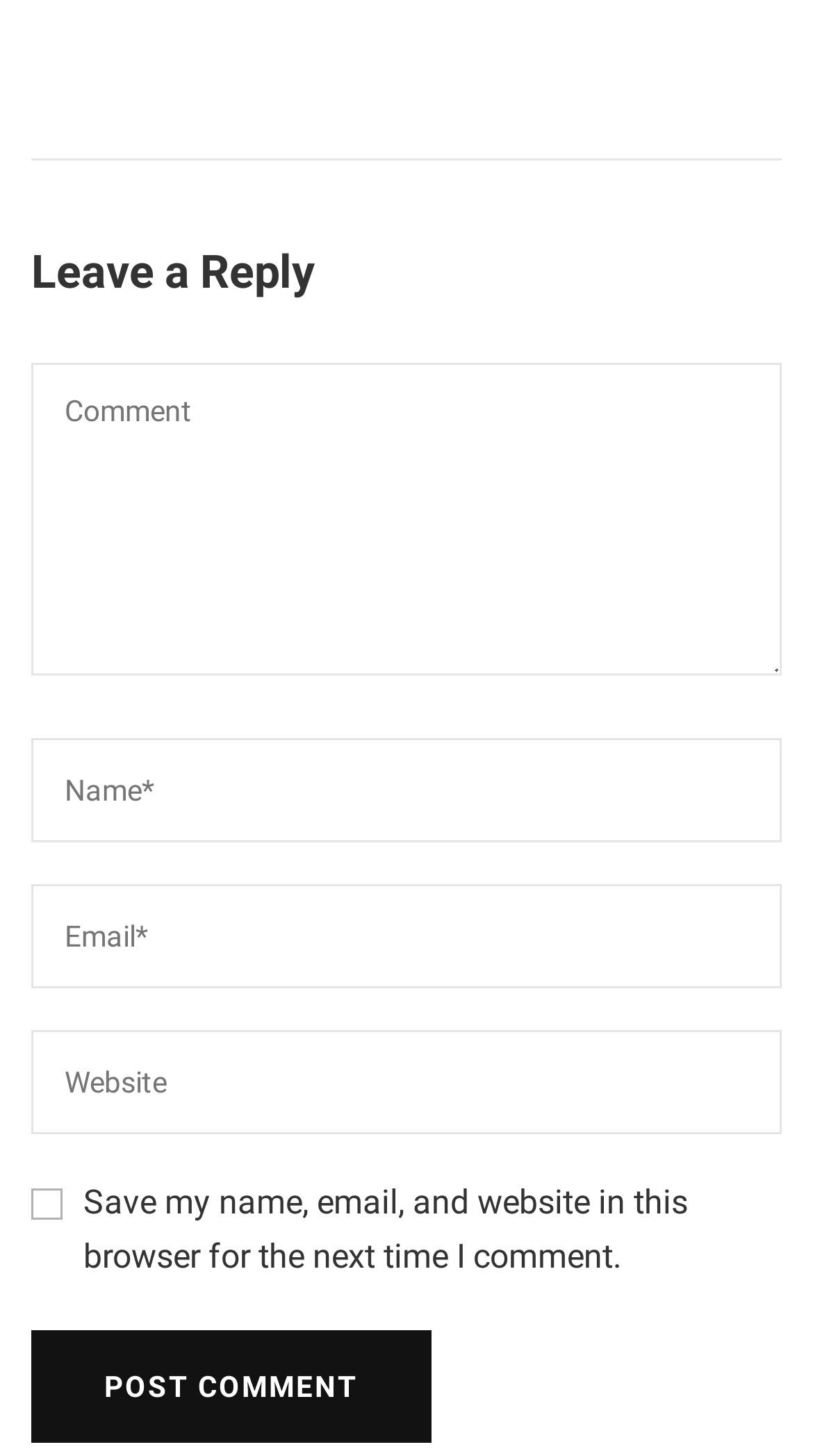Find the bounding box coordinates for the element described here: "name="submit" value="Post Comment"".

[0.038, 0.913, 0.531, 0.99]